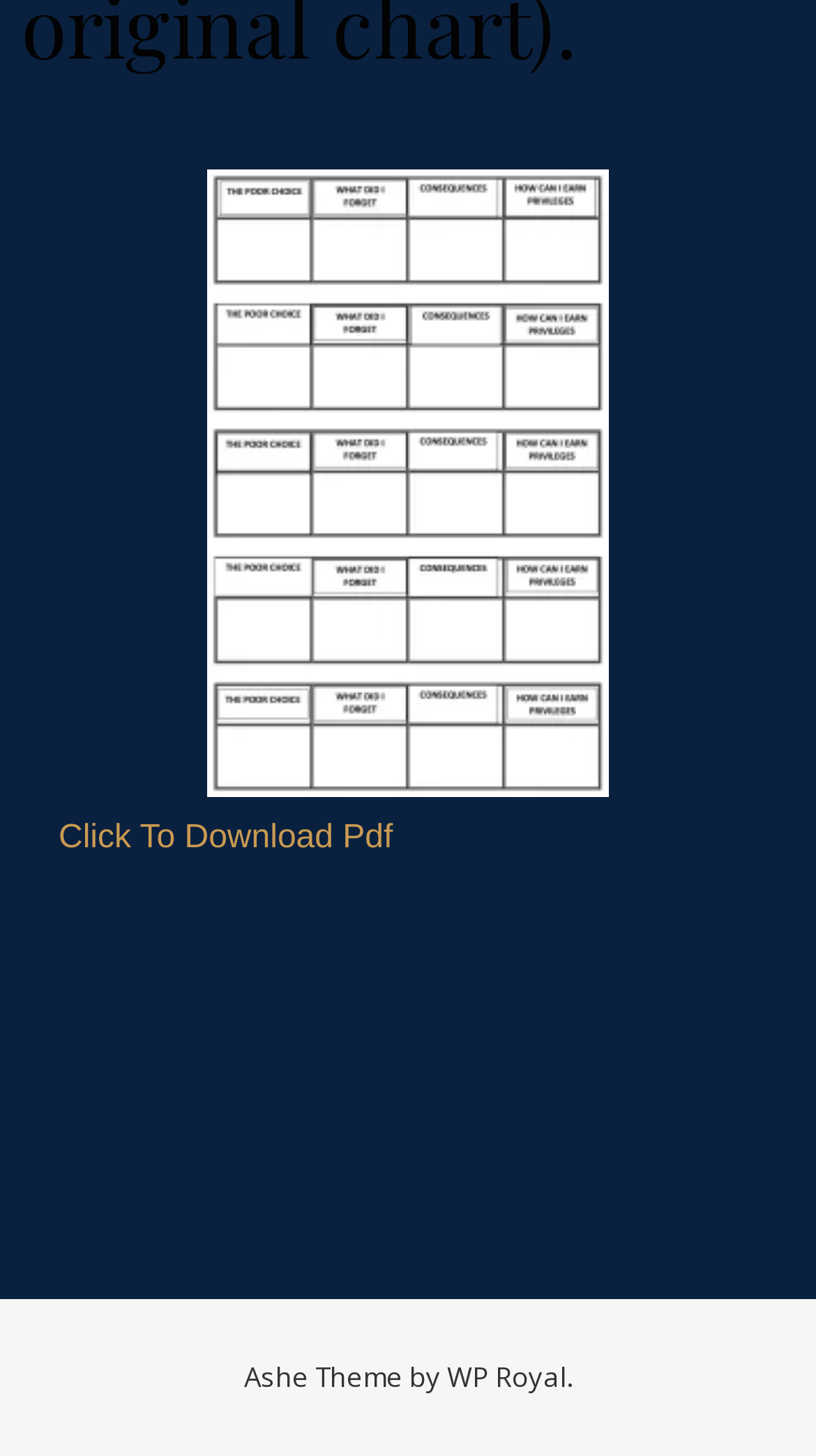Give a succinct answer to this question in a single word or phrase: 
What is the name of the theme used by the website?

Ashe Theme